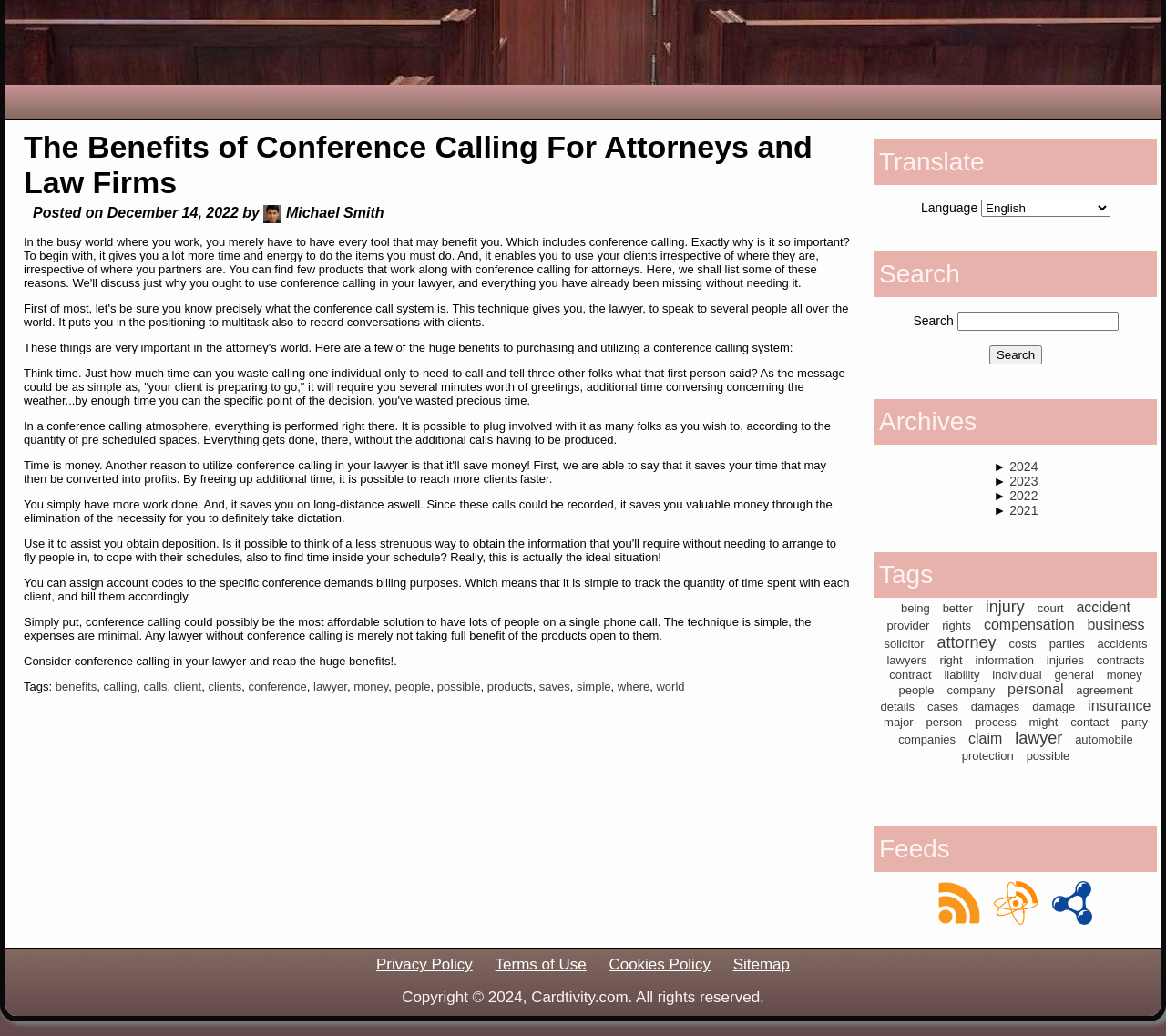From the element description Cookies Policy, predict the bounding box coordinates of the UI element. The coordinates must be specified in the format (top-left x, top-left y, bottom-right x, bottom-right y) and should be within the 0 to 1 range.

[0.522, 0.923, 0.609, 0.94]